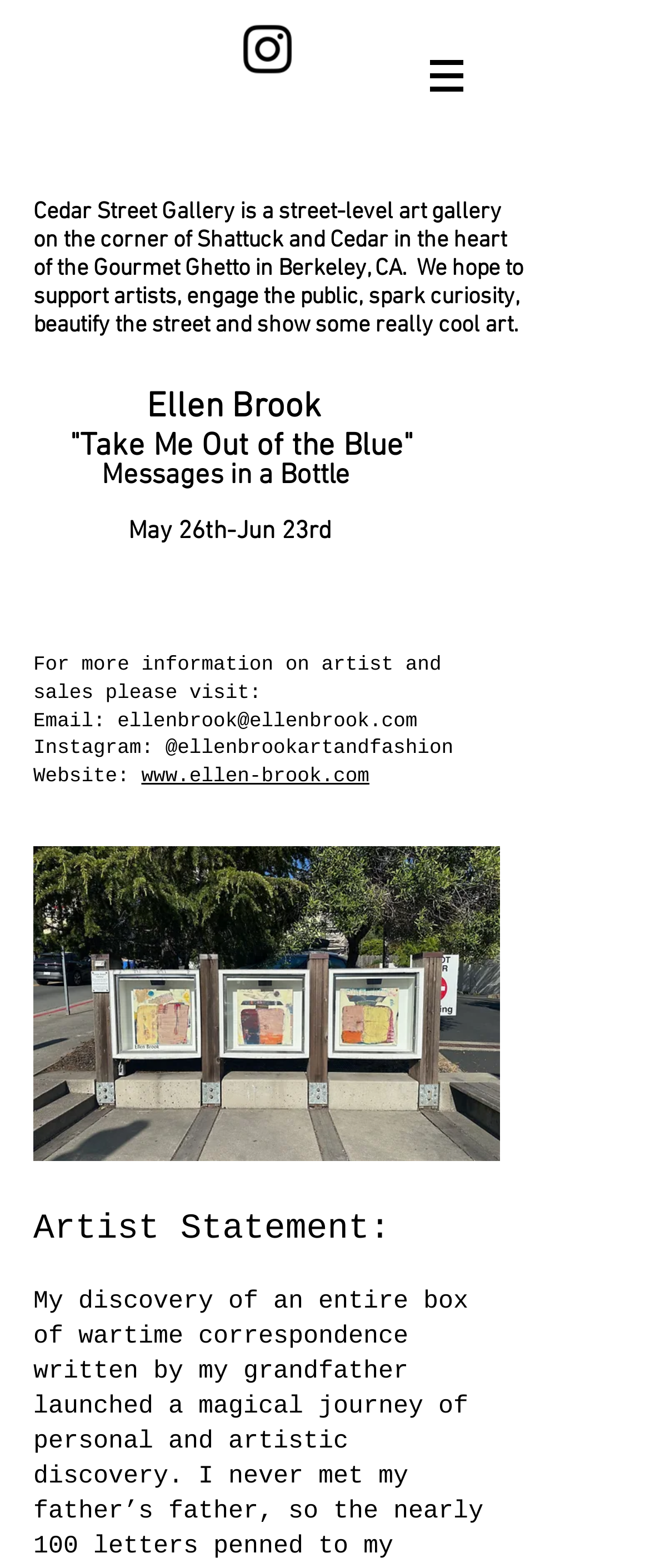Who is the artist of the current show?
Please elaborate on the answer to the question with detailed information.

The artist of the current show can be found in the blockquote element containing the text 'Ellen Brook'. This element is nested within several blockquote elements and is located below the title of the current show.